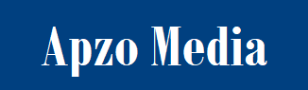What is the aesthetic conveyed by the design?
Provide a thorough and detailed answer to the question.

The caption describes the design as suggesting a modern and professional aesthetic, which is appropriate for a media company, implying that the design elements and color scheme work together to create a sense of sophistication and reliability.